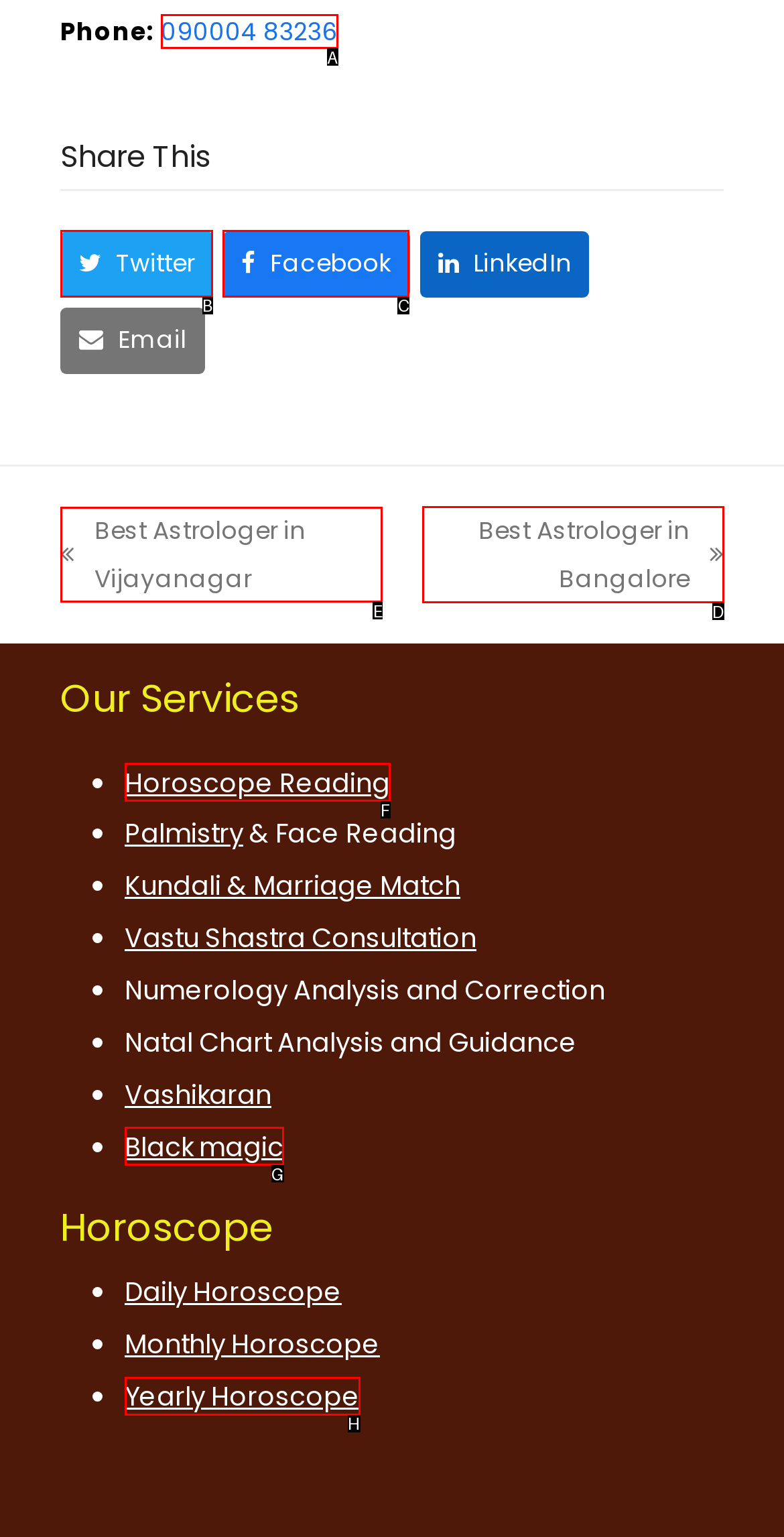Identify the correct choice to execute this task: Read the previous post
Respond with the letter corresponding to the right option from the available choices.

E